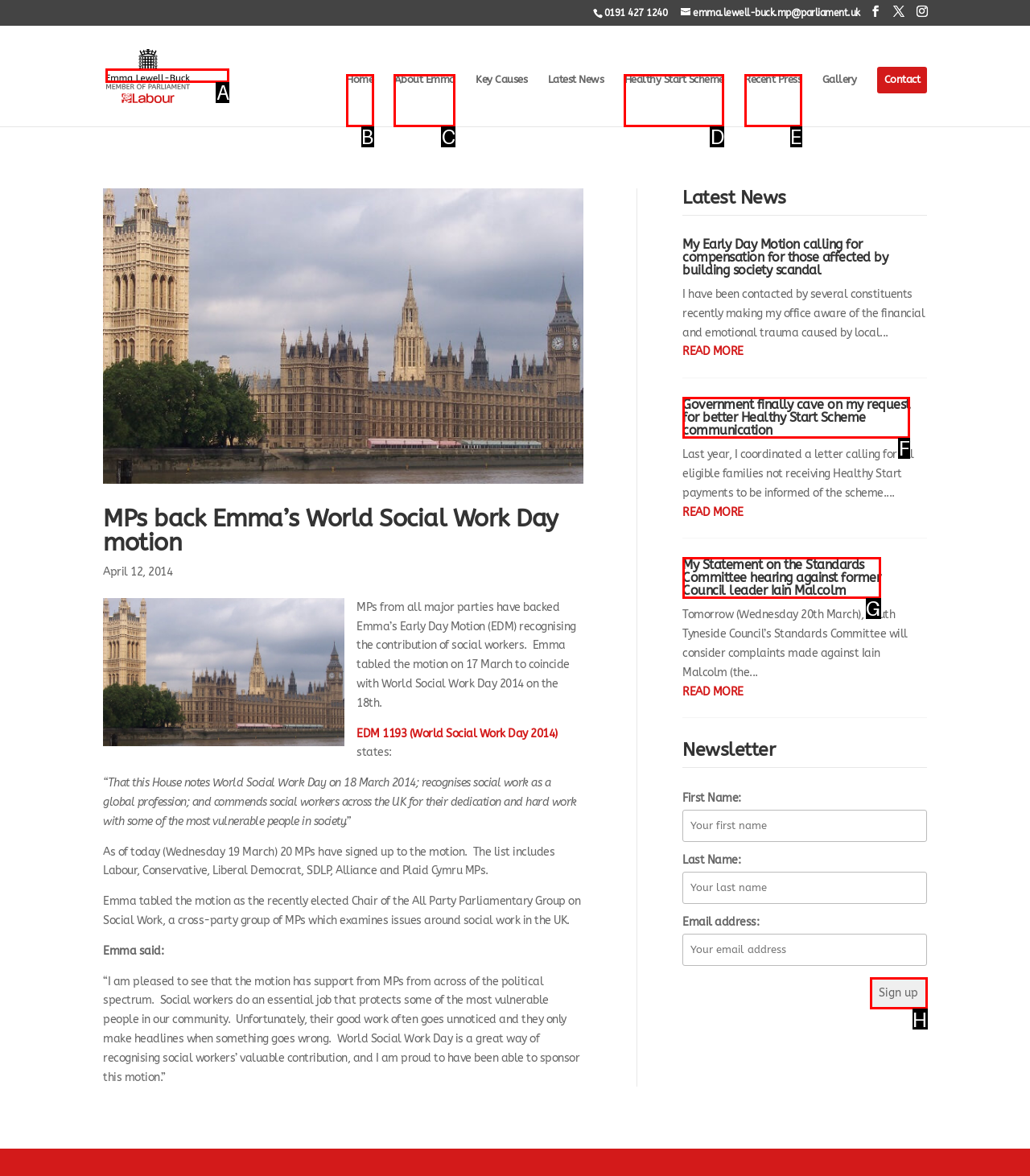Select the HTML element that should be clicked to accomplish the task: Click the 'Sign up' button Reply with the corresponding letter of the option.

H